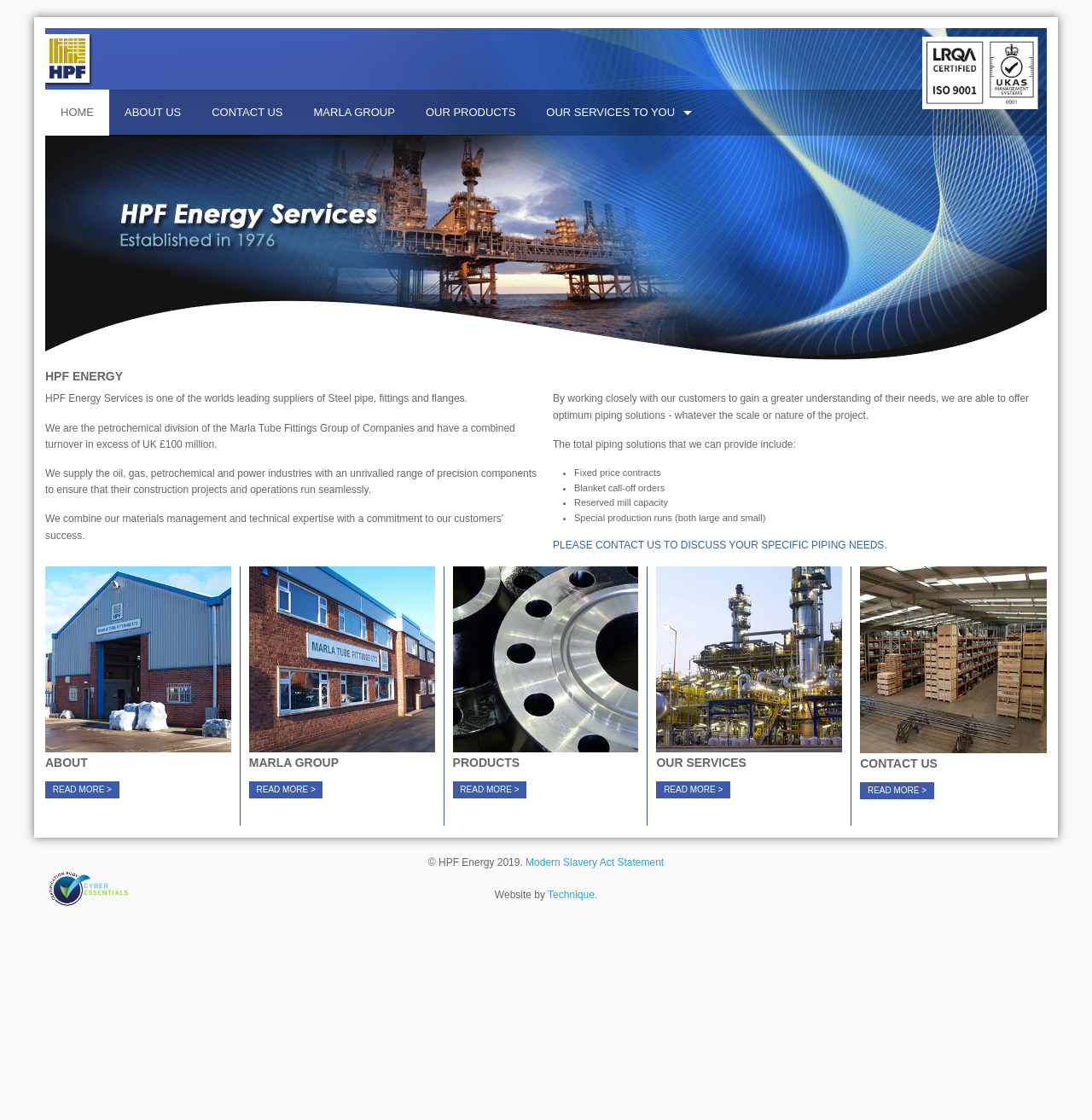What industries does HPF Energy supply?
Respond with a short answer, either a single word or a phrase, based on the image.

Oil, gas, petrochemical, and power